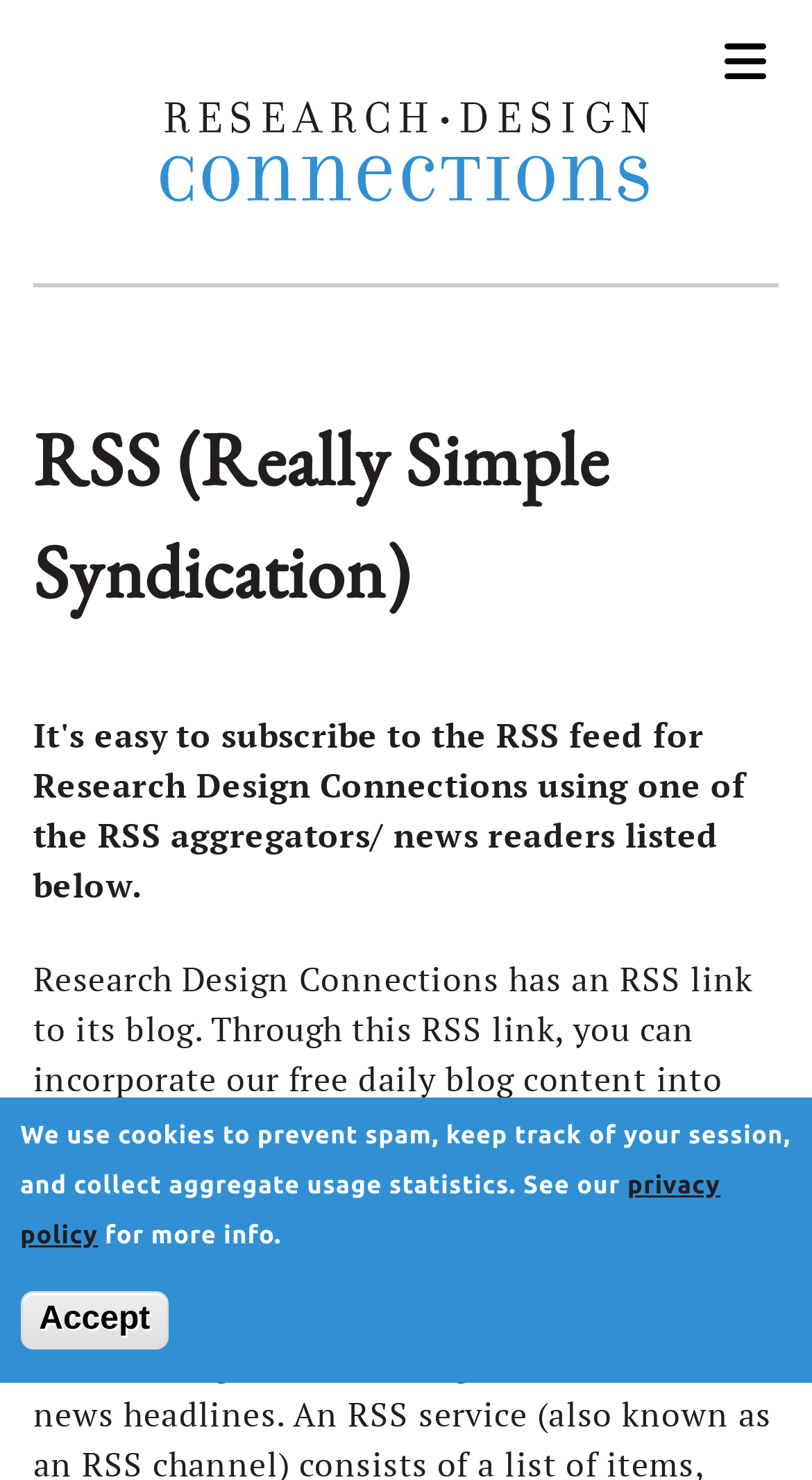What is the function of the 'Show Menu' button?
Using the image, provide a concise answer in one word or a short phrase.

Expand menu